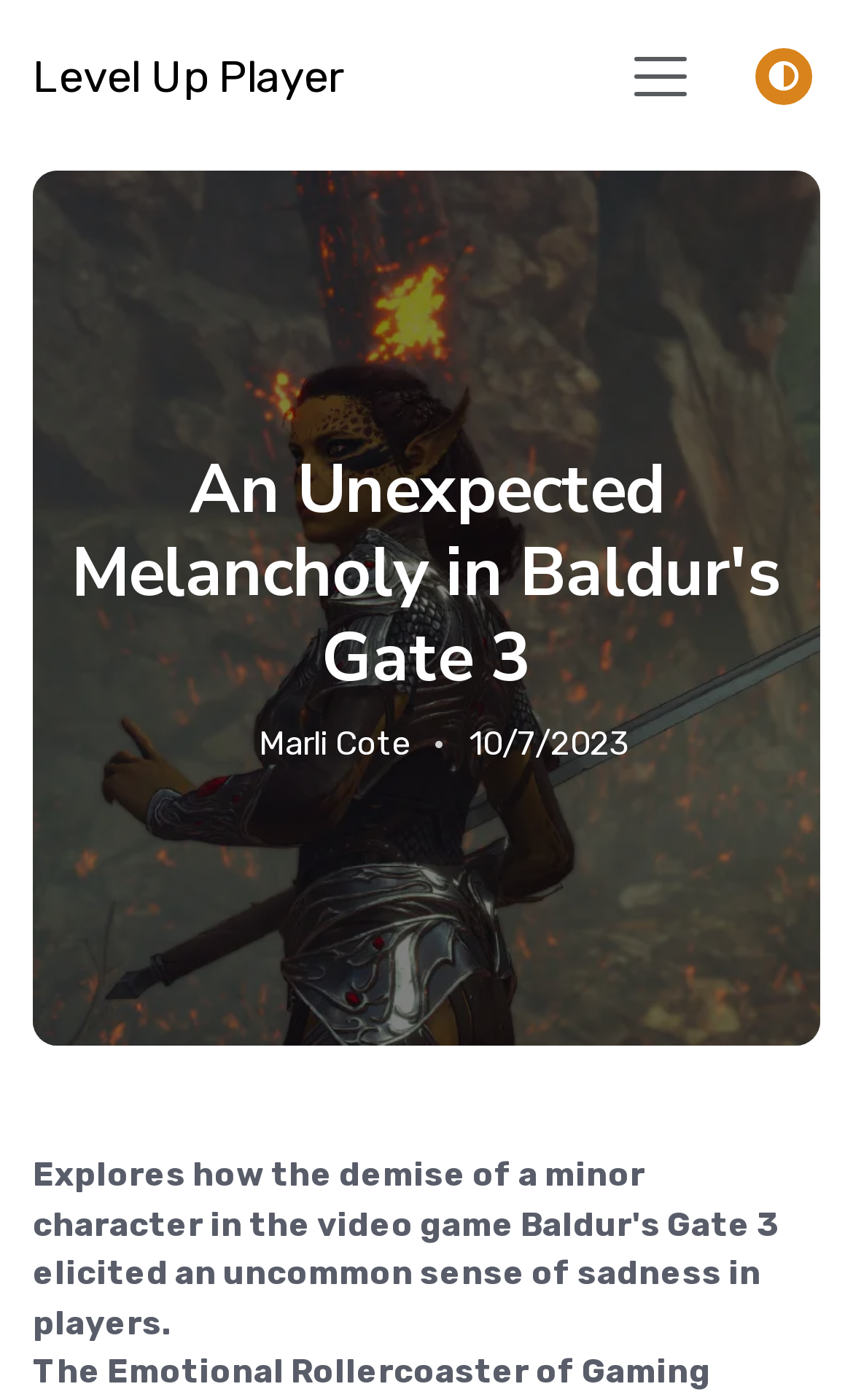Respond to the following question using a concise word or phrase: 
What is the author of the article?

Marli Cote